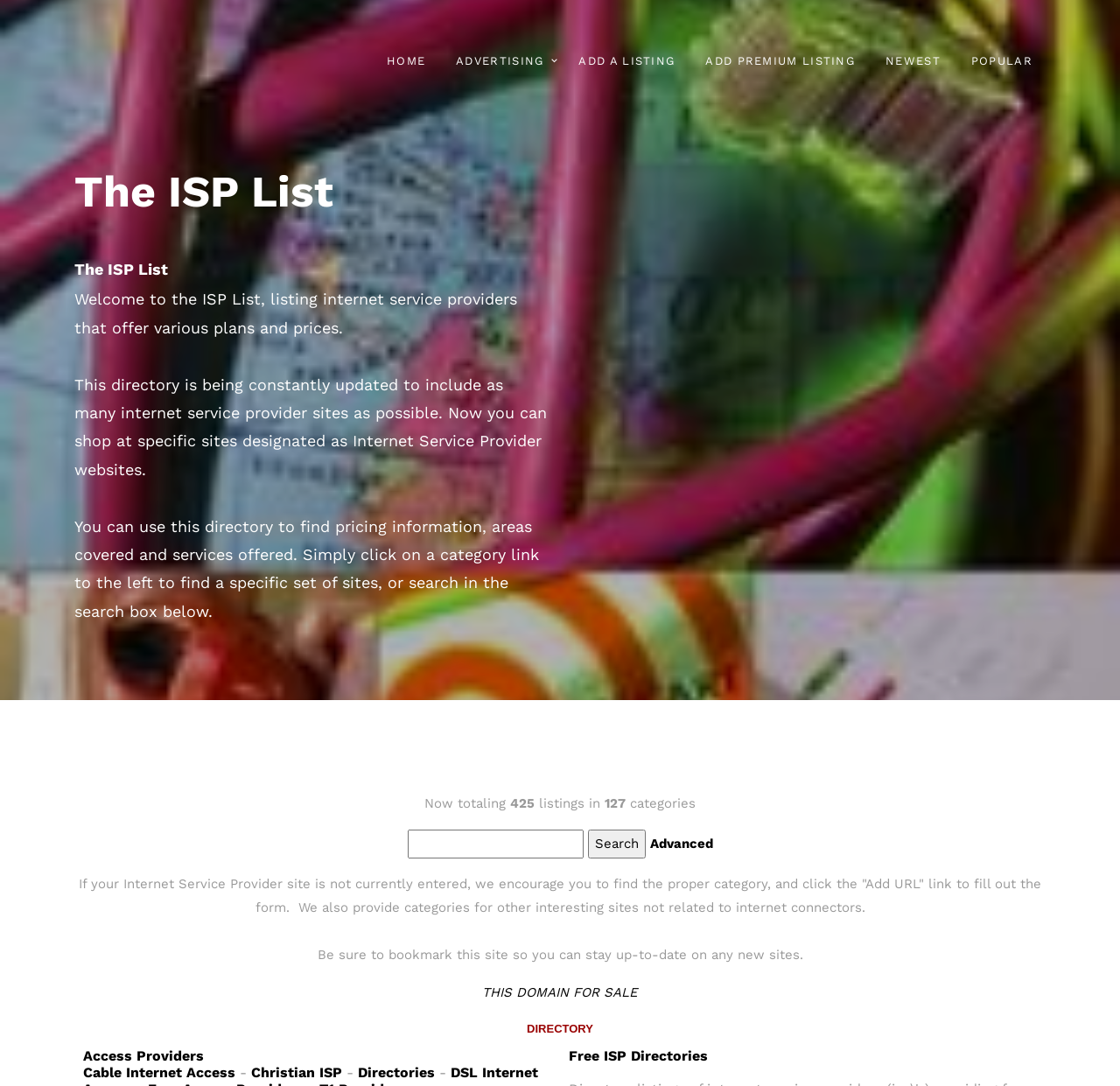Find the headline of the webpage and generate its text content.



The ISP List